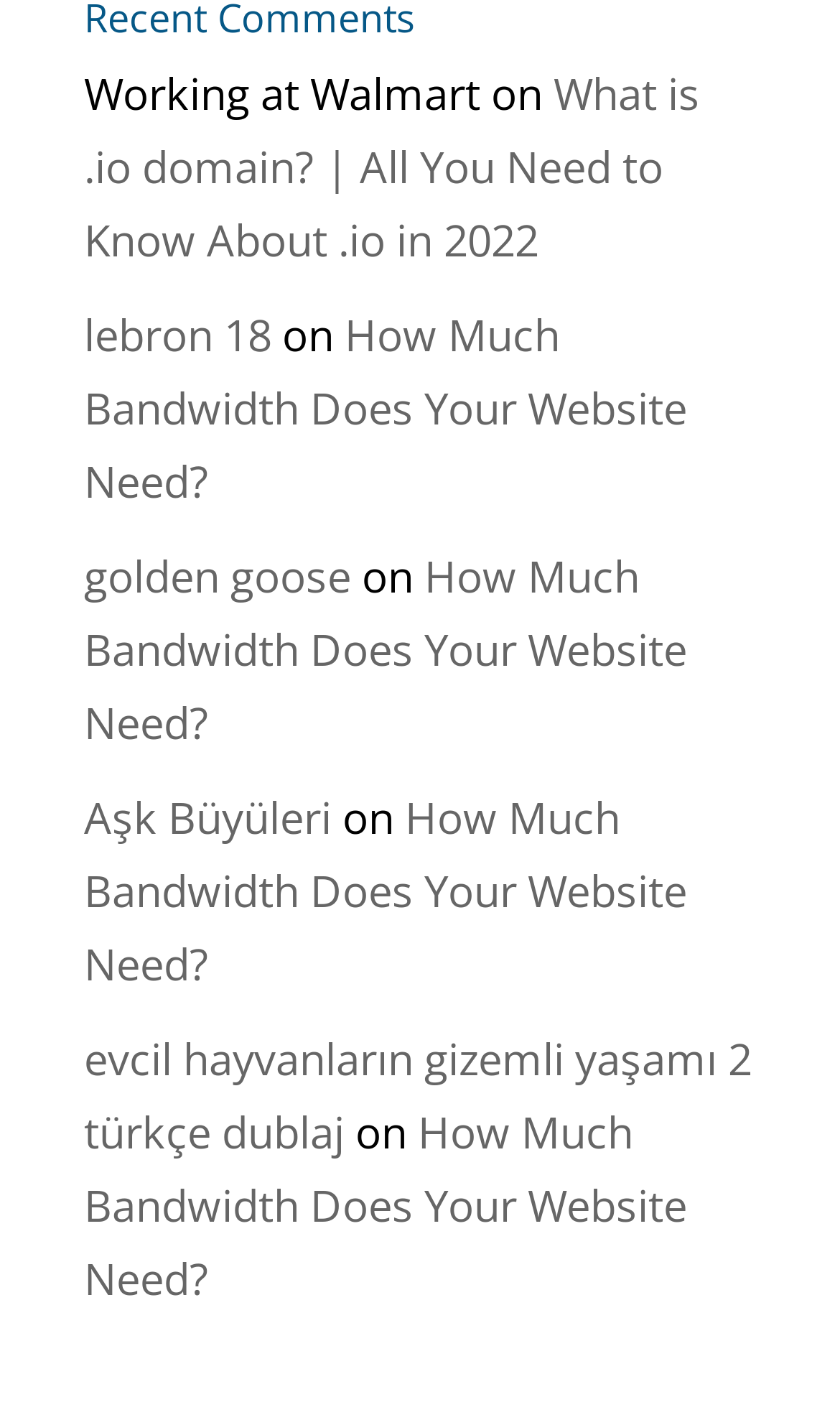Determine the coordinates of the bounding box for the clickable area needed to execute this instruction: "Explore 'golden goose'".

[0.1, 0.385, 0.418, 0.425]